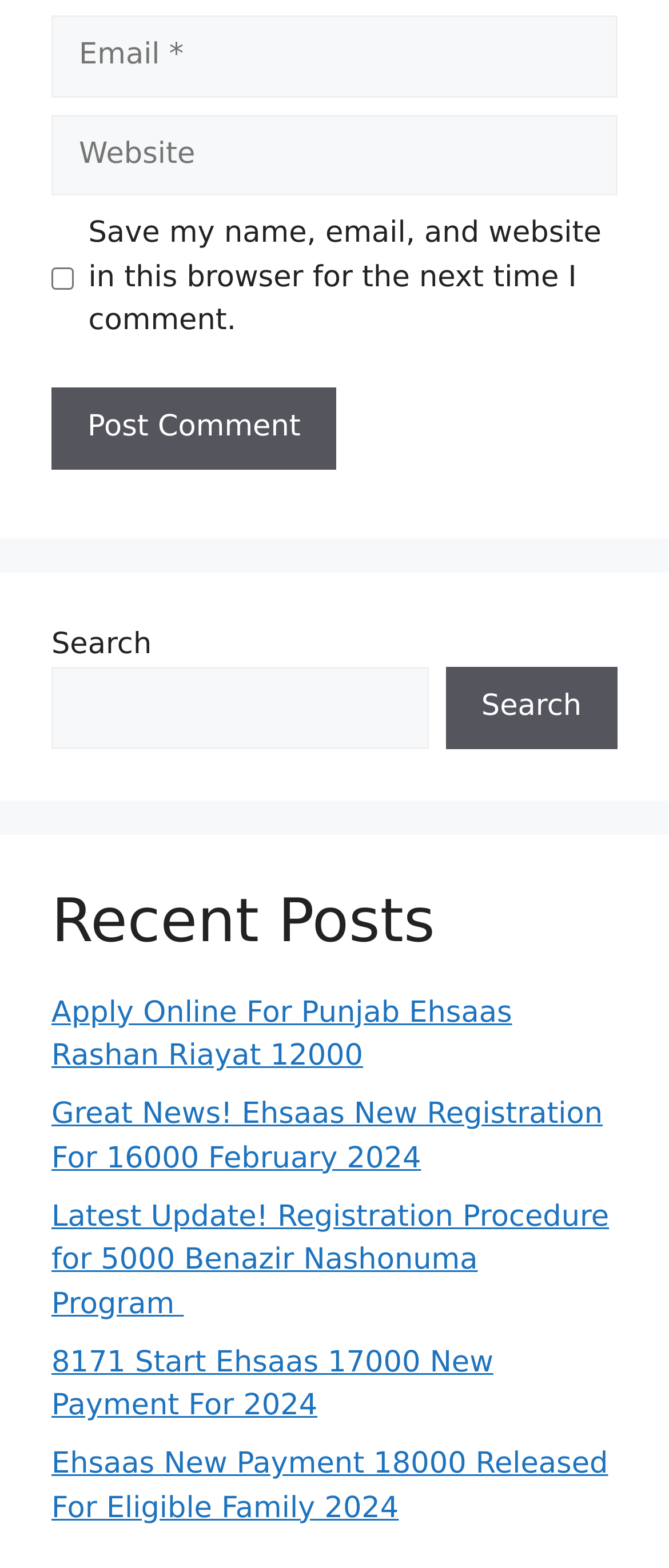Answer the question in a single word or phrase:
What is the purpose of the checkbox?

Save comment info